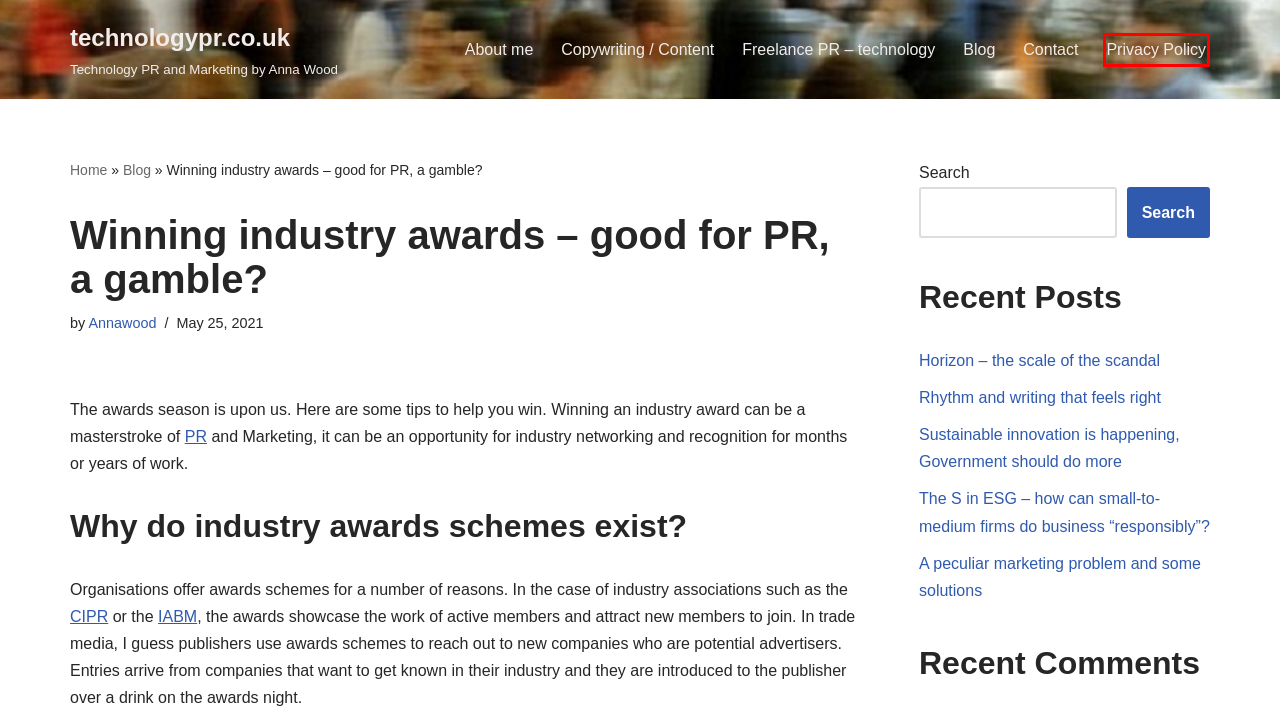Examine the screenshot of the webpage, noting the red bounding box around a UI element. Pick the webpage description that best matches the new page after the element in the red bounding box is clicked. Here are the candidates:
A. Privacy Policy - technologypr.co.uk
B. Annawood, Author at technologypr.co.uk
C. Copywriting / Content - technologypr.co.uk
D. Blog - technologypr.co.uk
E. A peculiar marketing problem and some solutions - technologypr.co.uk
F. Rhythm and writing that feels right - technologypr.co.uk
G. Freelance PR - technology - technologypr.co.uk
H. Horizon – the scale of the scandal - technologypr.co.uk

A